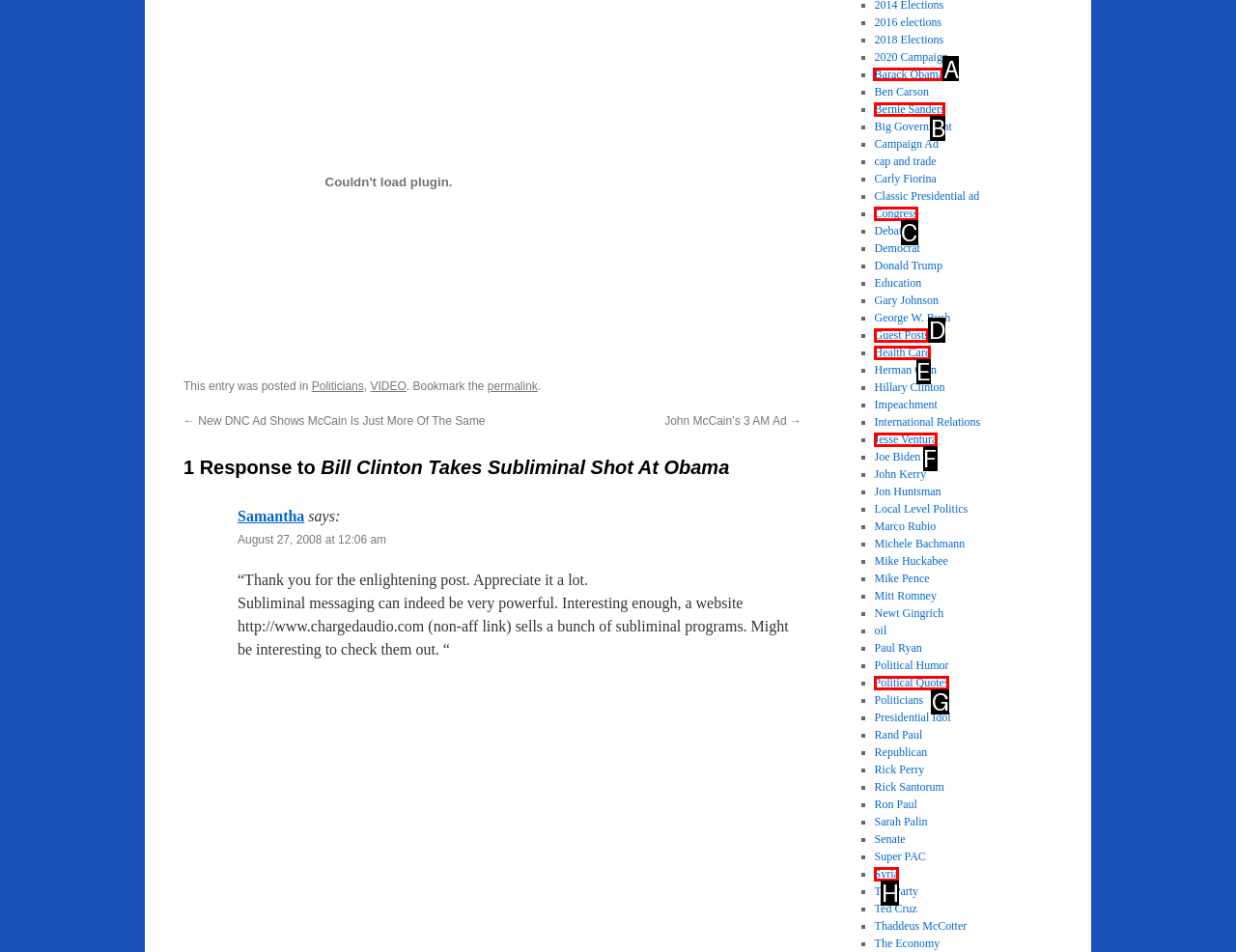From the given options, tell me which letter should be clicked to complete this task: Learn about Barack Obama
Answer with the letter only.

A